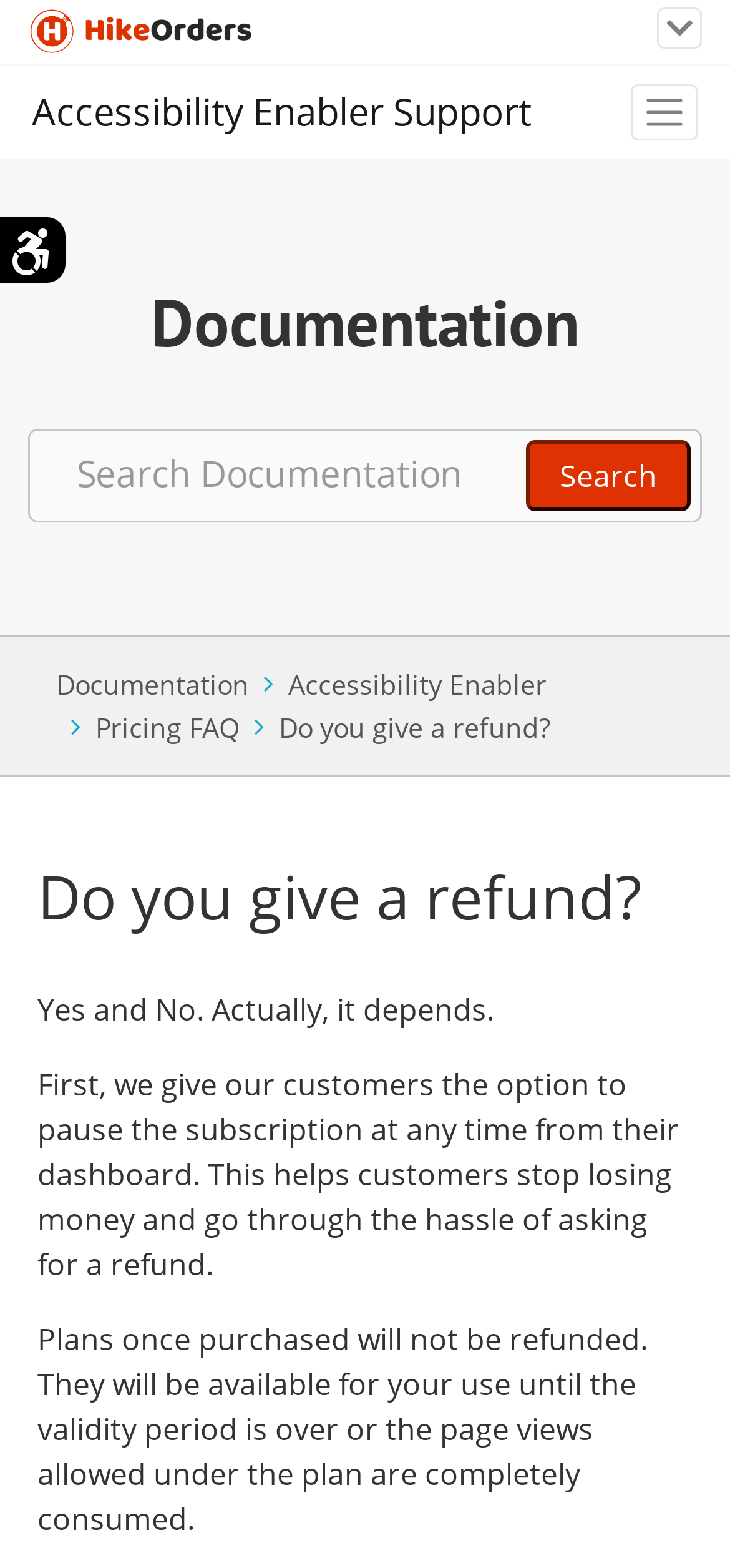What is the name of the logo displayed on the webpage?
Based on the visual content, answer with a single word or a brief phrase.

HikeOrders Logo